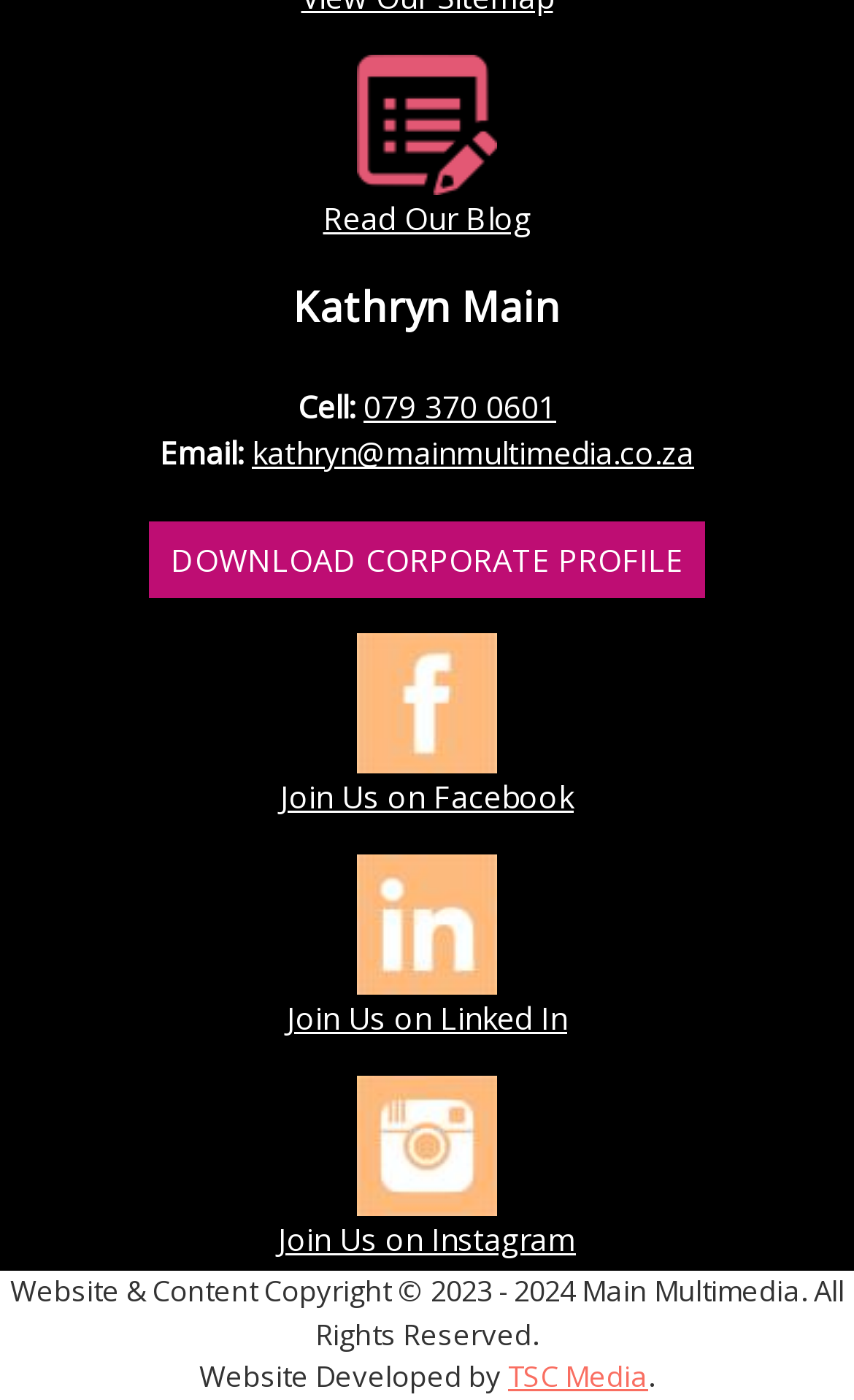Using the description "Join Us on Facebook", predict the bounding box of the relevant HTML element.

[0.328, 0.555, 0.672, 0.584]